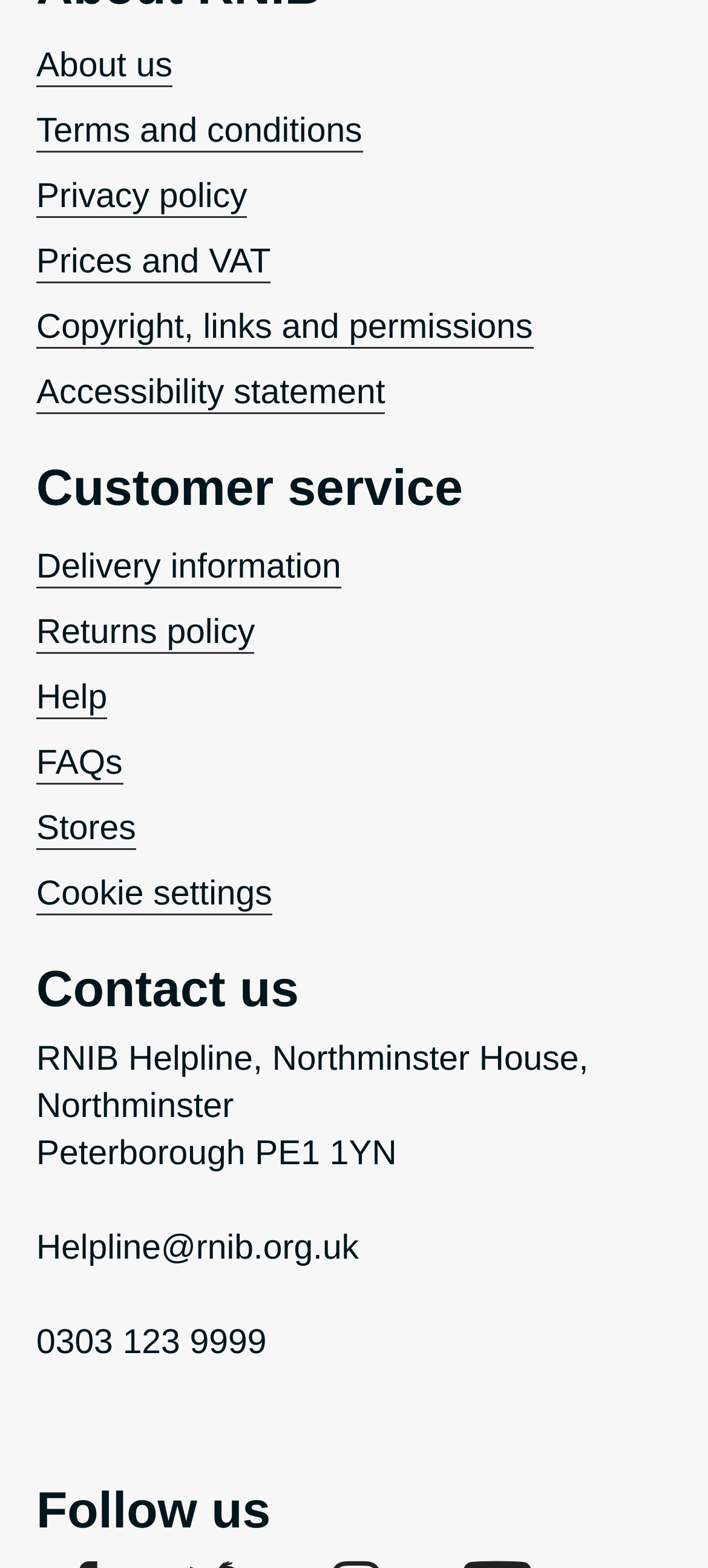Identify the bounding box for the described UI element. Provide the coordinates in (top-left x, top-left y, bottom-right x, bottom-right y) format with values ranging from 0 to 1: Help

[0.051, 0.433, 0.151, 0.459]